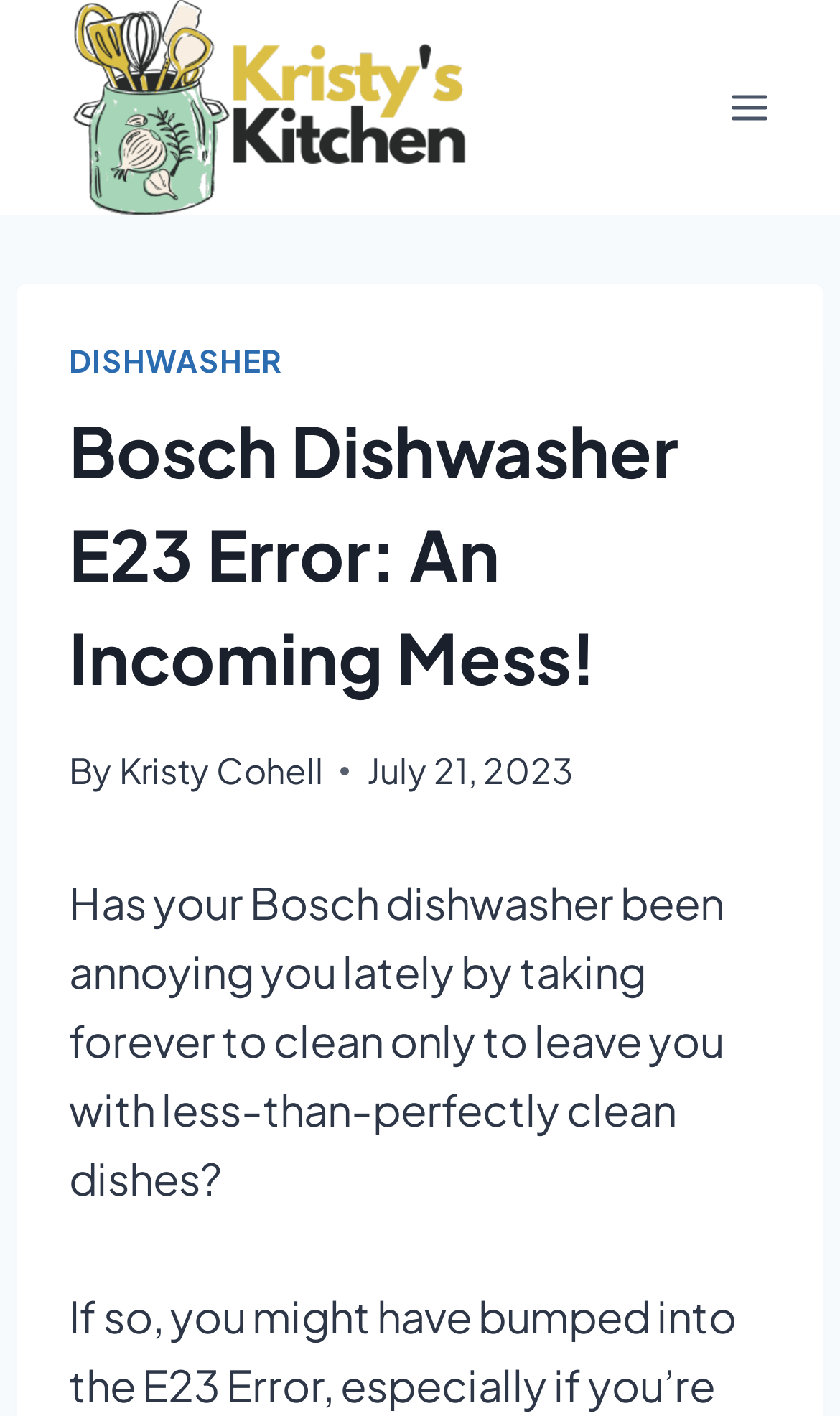Given the element description, predict the bounding box coordinates in the format (top-left x, top-left y, bottom-right x, bottom-right y), using floating point numbers between 0 and 1: alt="Kristys Kitchen Logo"

[0.062, 0.0, 0.574, 0.152]